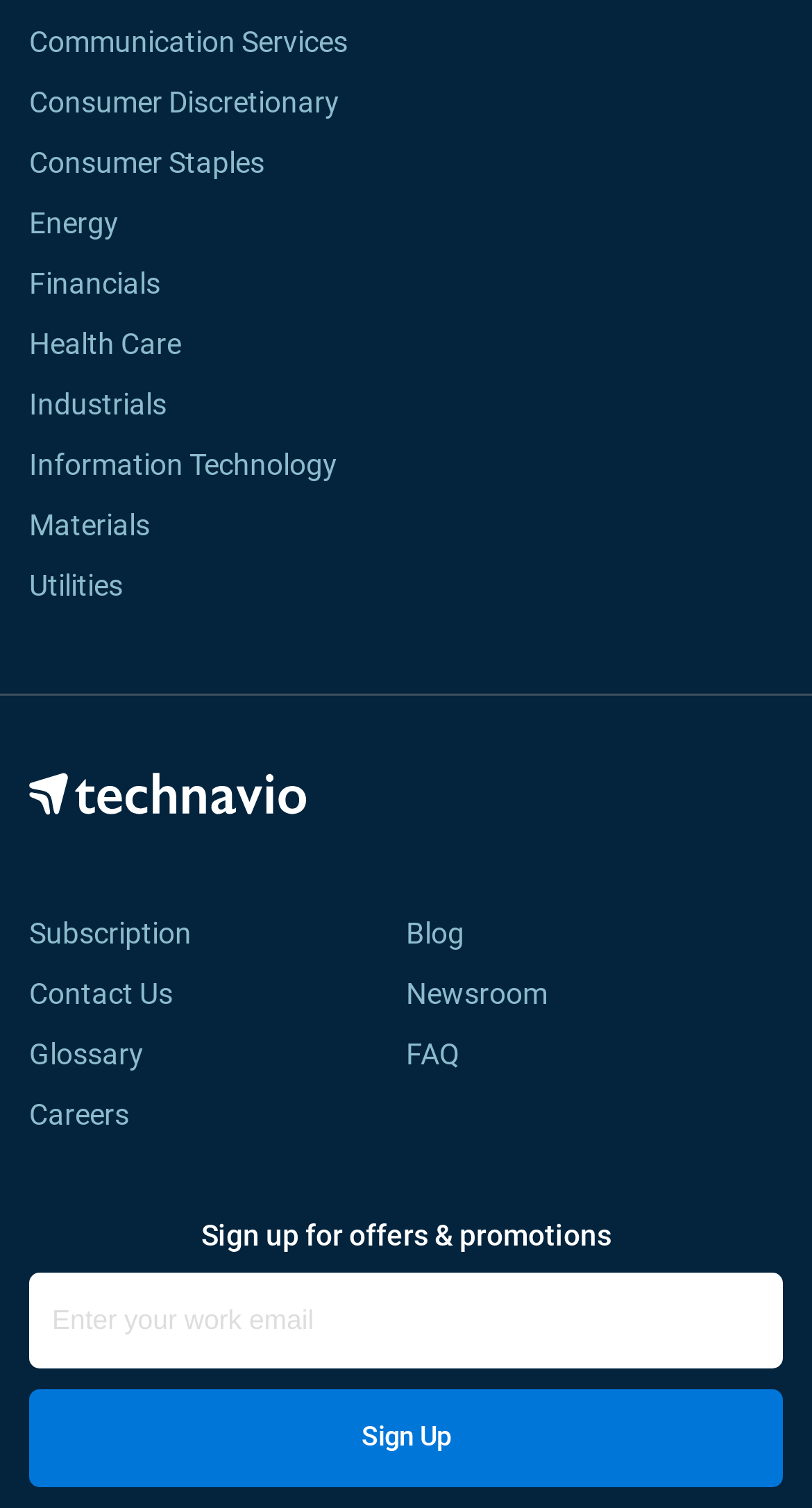Please determine the bounding box coordinates of the element to click in order to execute the following instruction: "Sign up for offers and promotions". The coordinates should be four float numbers between 0 and 1, specified as [left, top, right, bottom].

[0.036, 0.922, 0.964, 0.986]